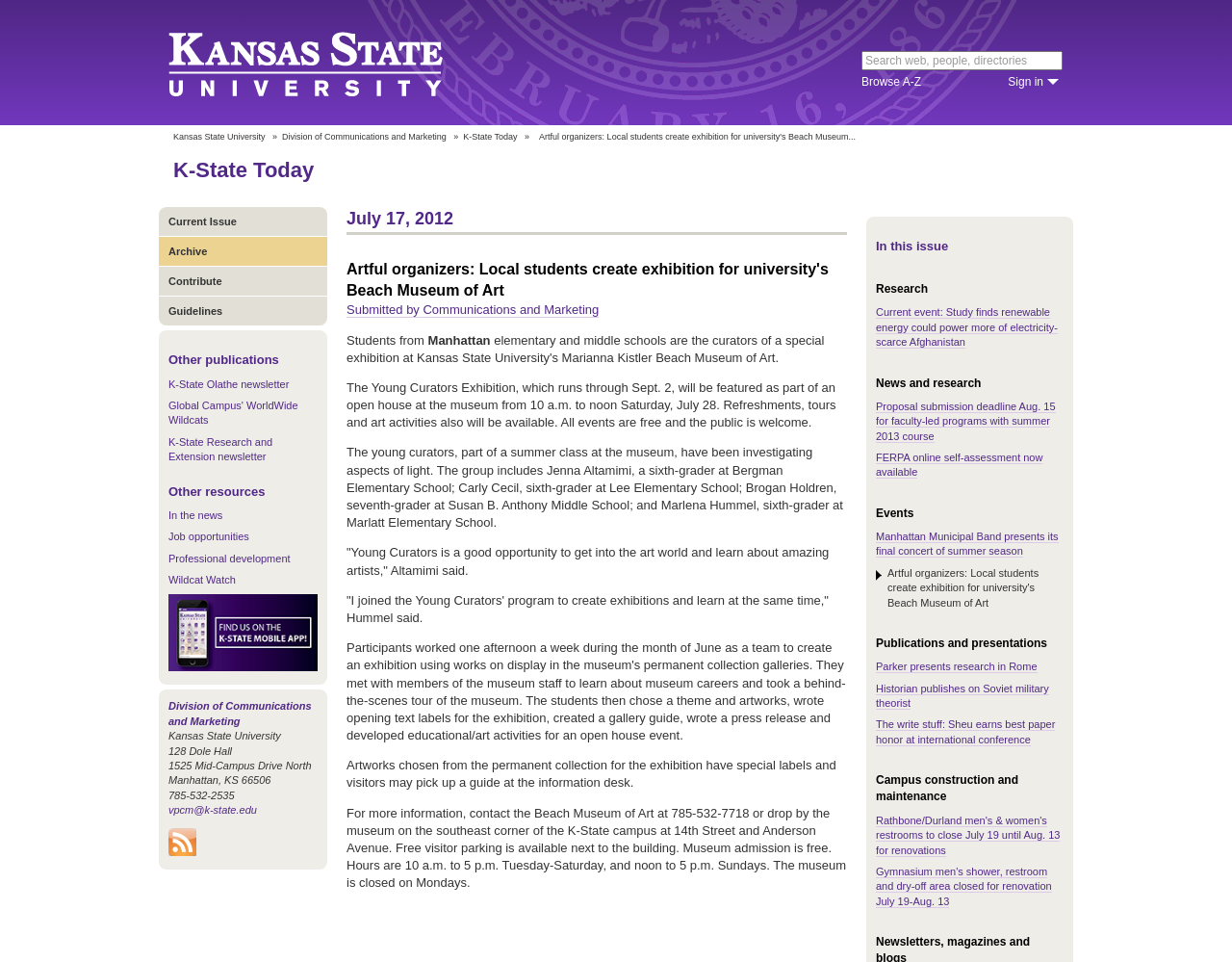Please provide a comprehensive answer to the question based on the screenshot: What is the name of the university?

I found the answer by looking at the heading 'Kansas State University' at the top of the webpage, which is also a link.